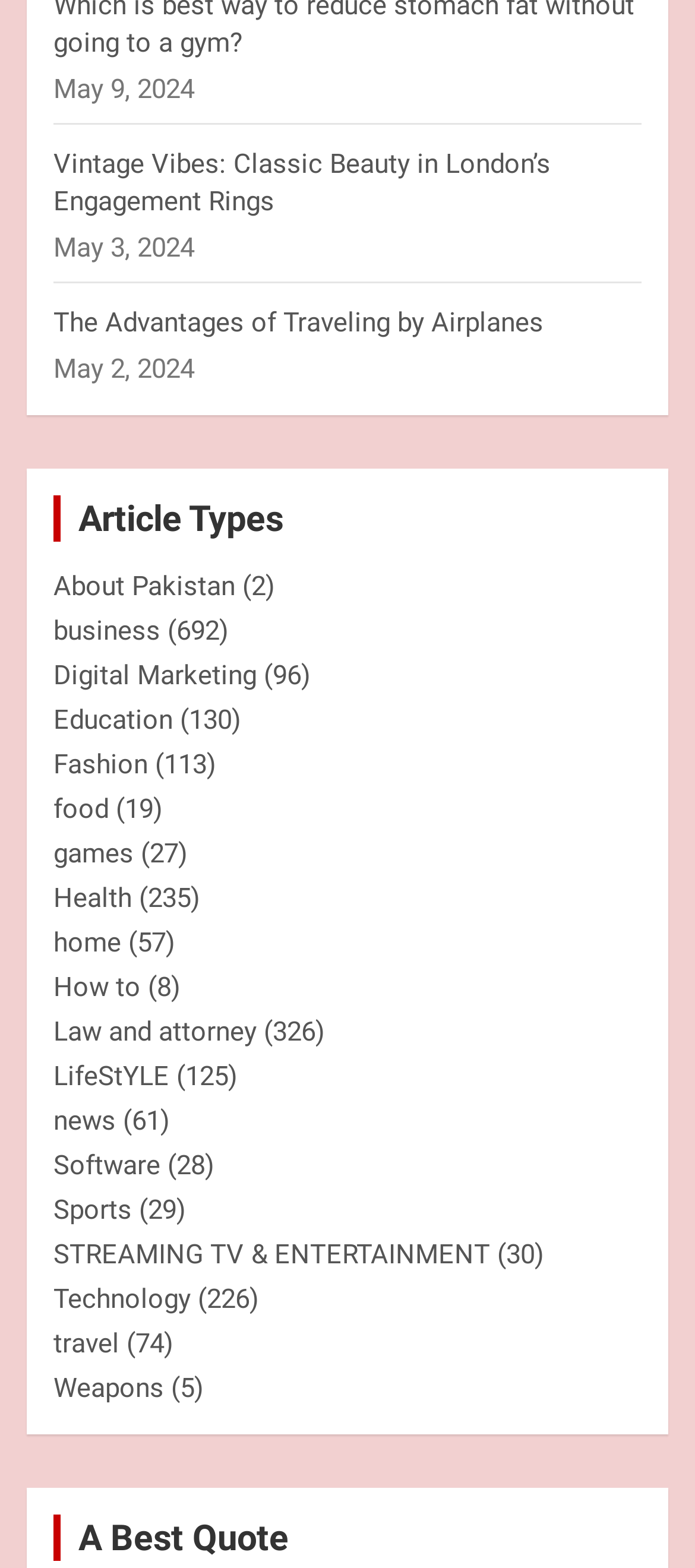Could you locate the bounding box coordinates for the section that should be clicked to accomplish this task: "Create a forum with Xobor".

None